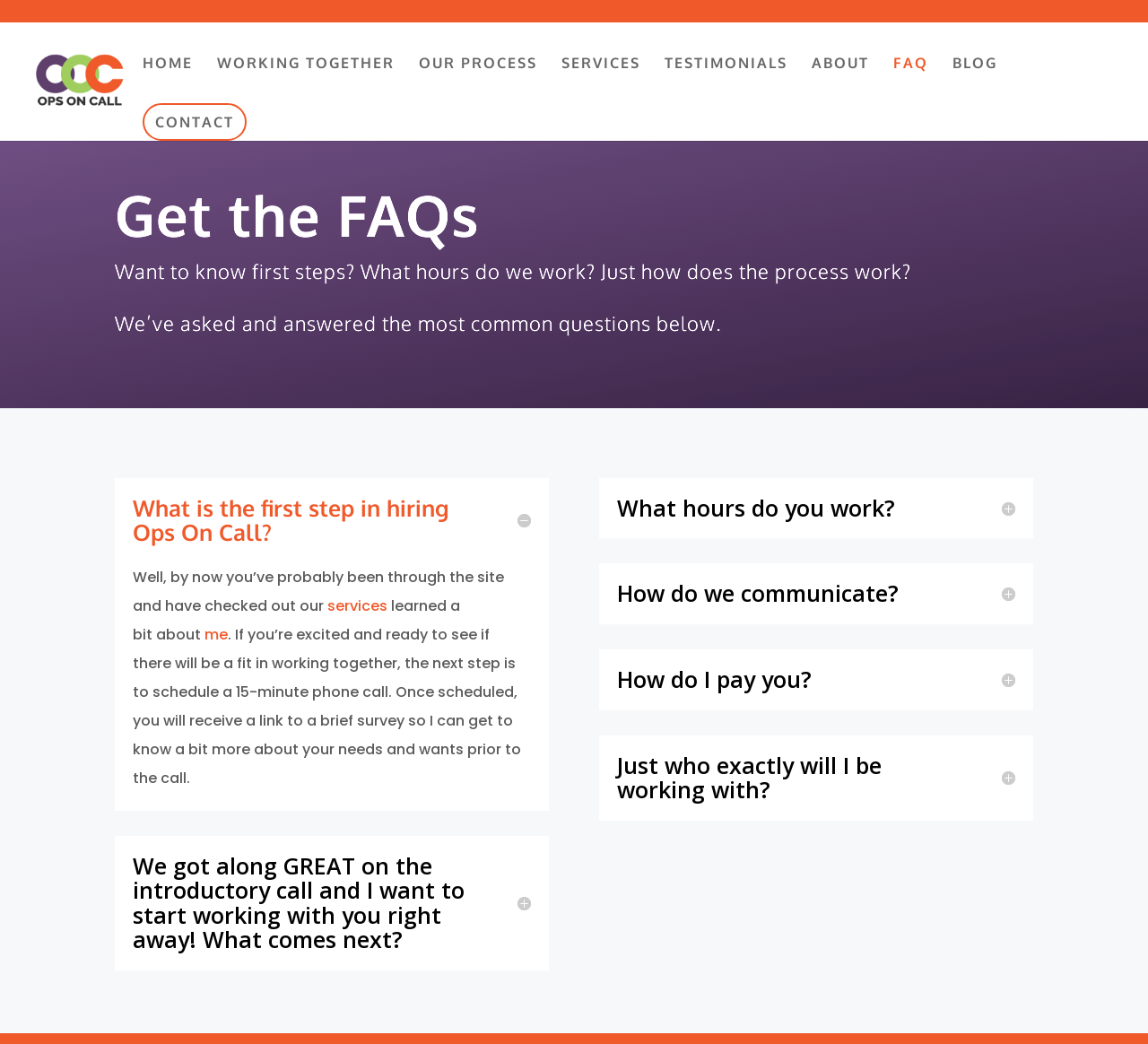Pinpoint the bounding box coordinates of the element that must be clicked to accomplish the following instruction: "check testimonials". The coordinates should be in the format of four float numbers between 0 and 1, i.e., [left, top, right, bottom].

[0.579, 0.054, 0.686, 0.098]